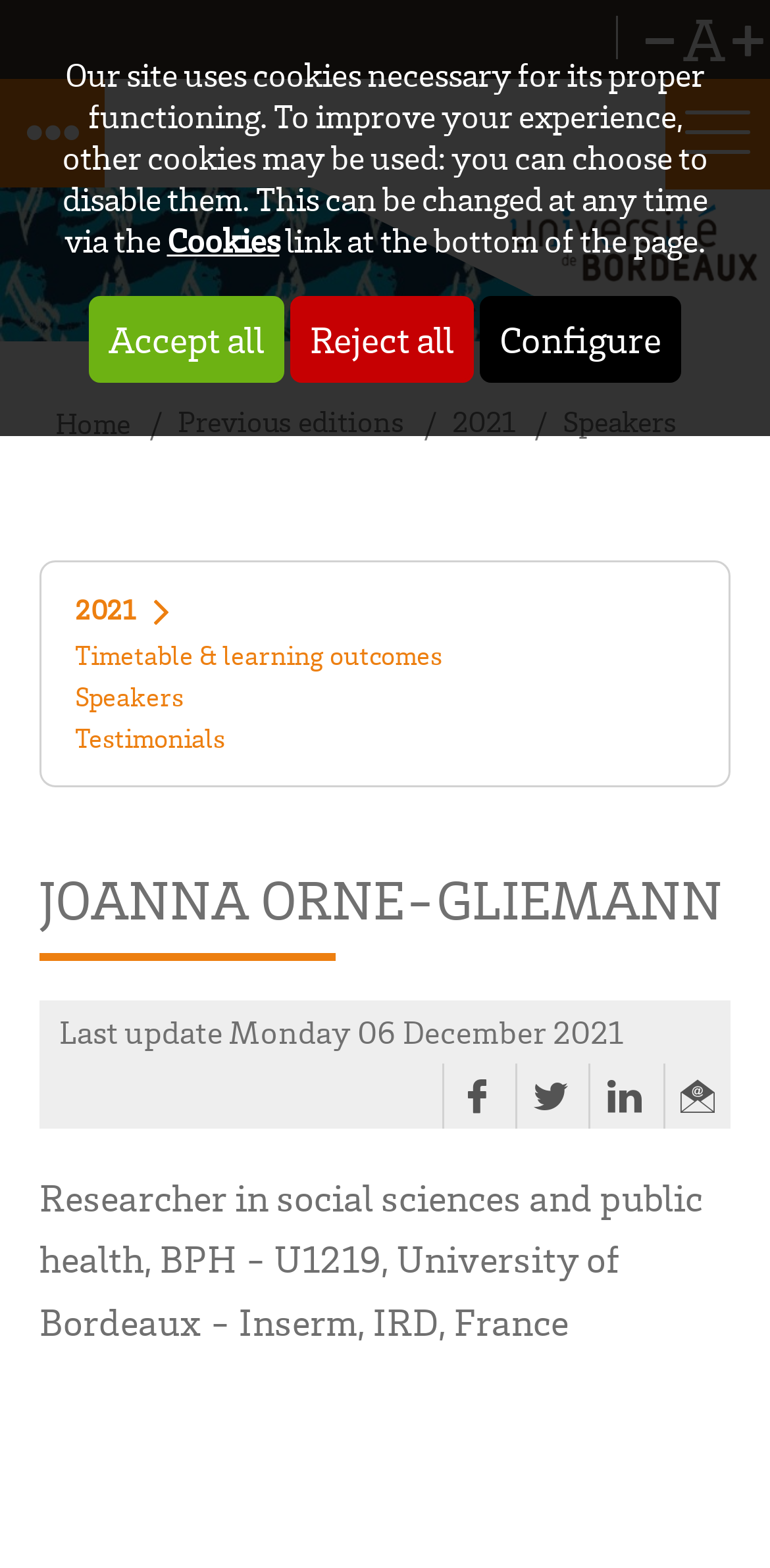Provide a one-word or brief phrase answer to the question:
What is the name of the university associated with Joanna Orne-Gliemann?

University of Bordeaux